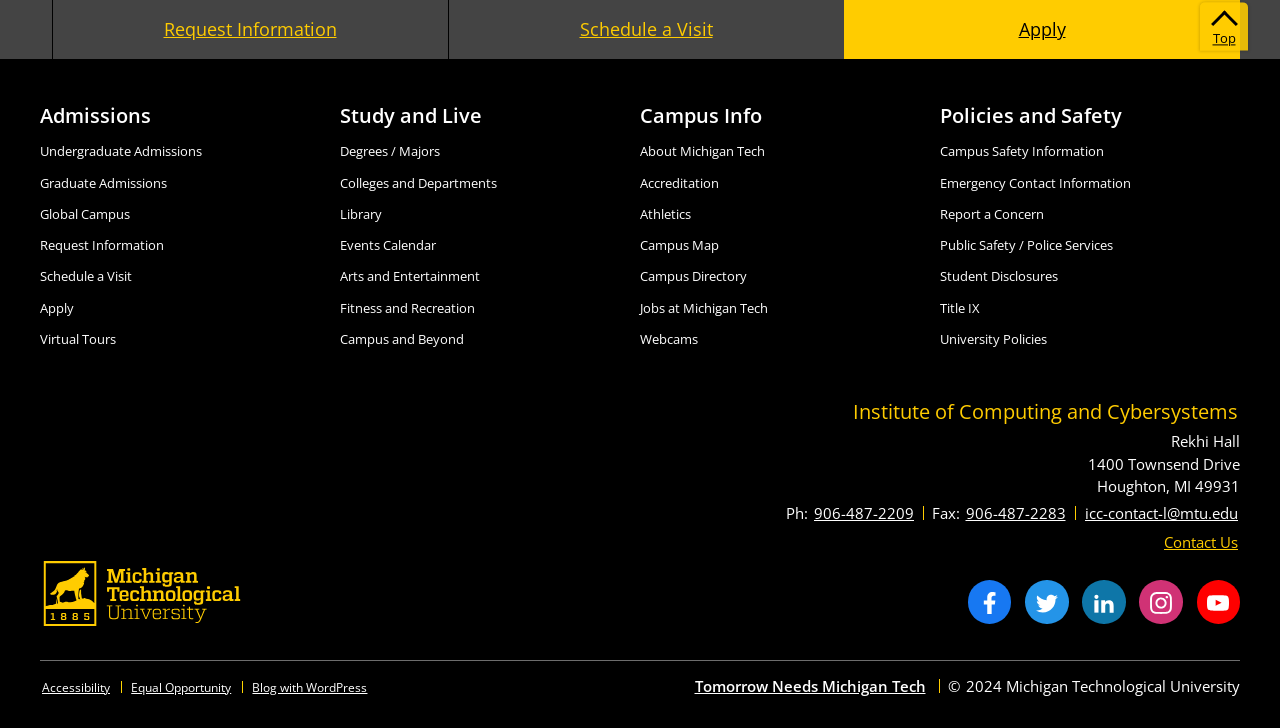Find and specify the bounding box coordinates that correspond to the clickable region for the instruction: "Apply to Michigan Tech".

[0.659, 0.0, 0.969, 0.081]